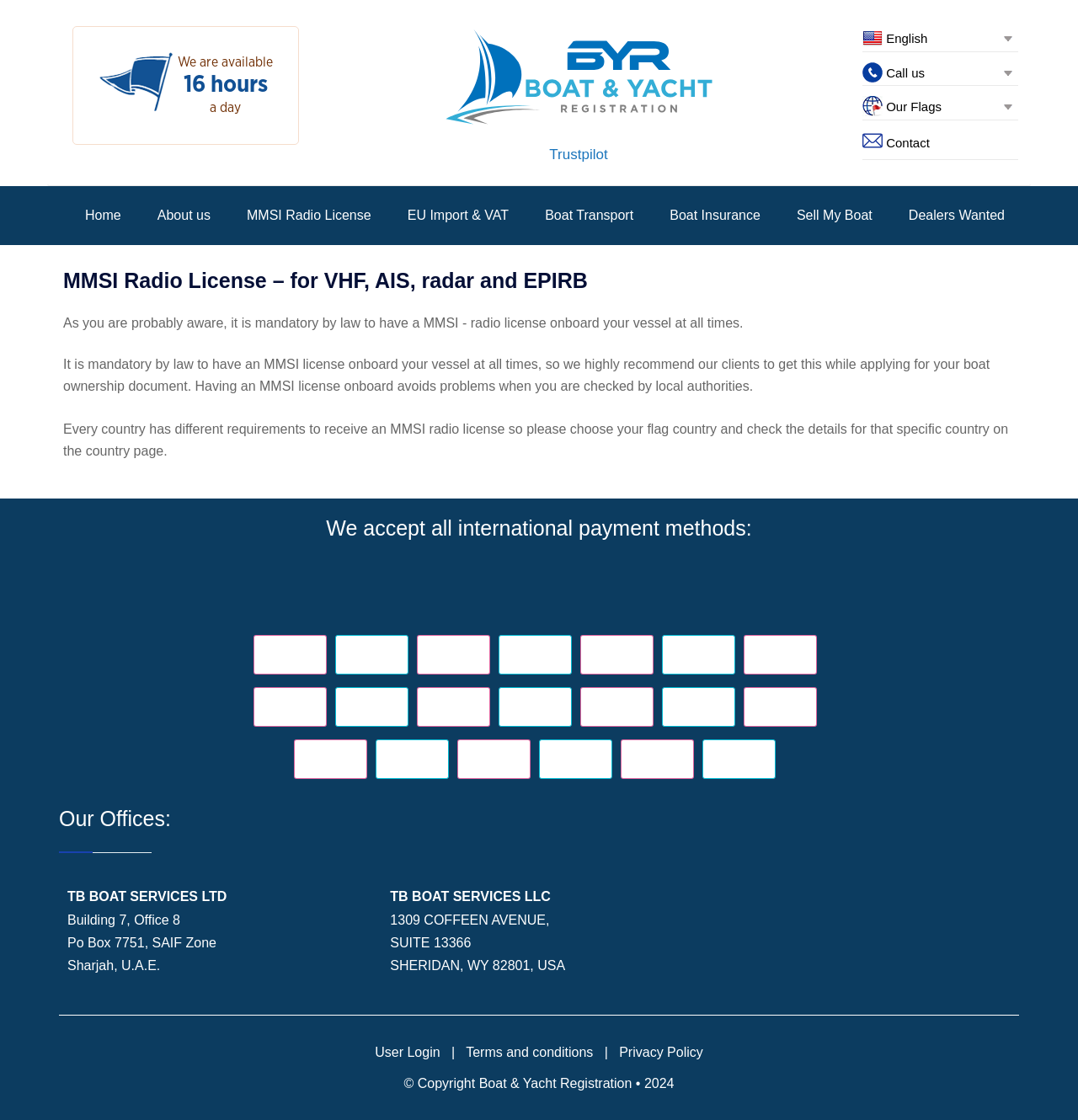From the screenshot, find the bounding box of the UI element matching this description: "Contact". Supply the bounding box coordinates in the form [left, top, right, bottom], each a float between 0 and 1.

[0.8, 0.121, 0.862, 0.134]